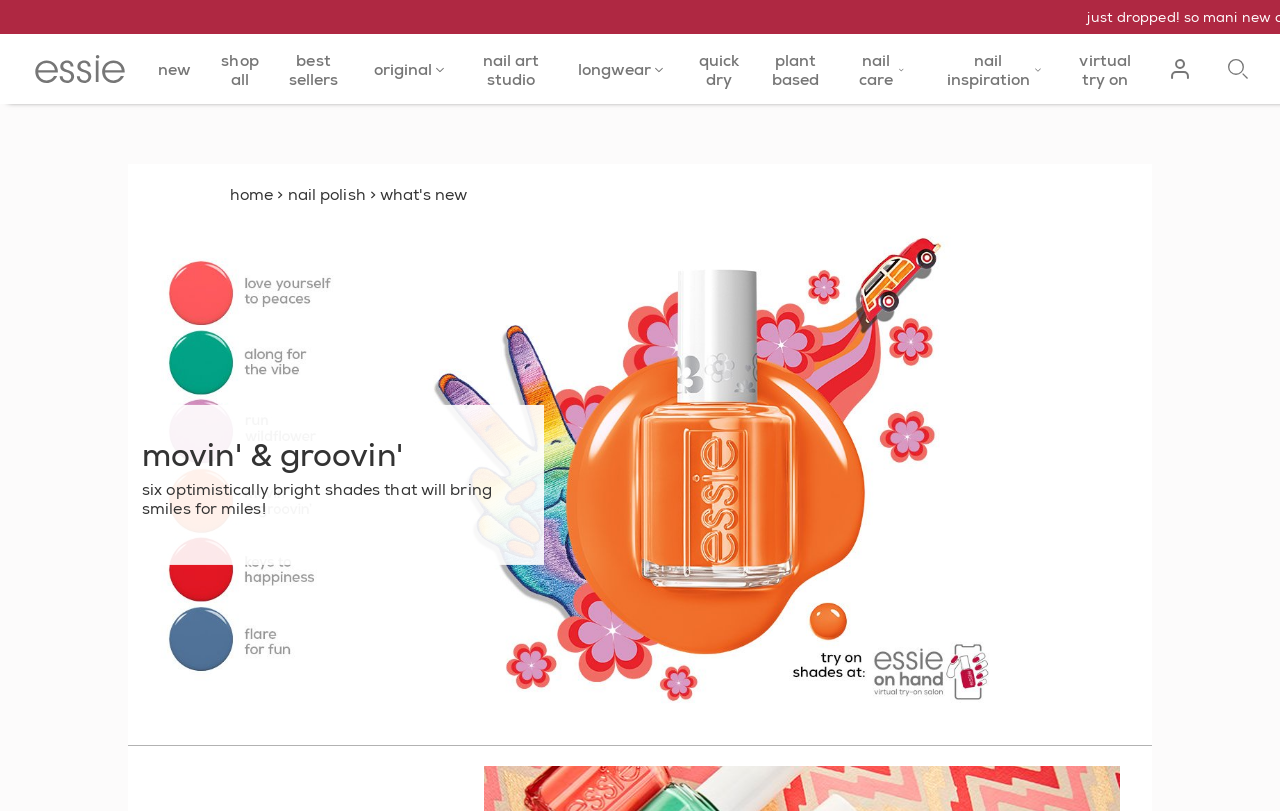Identify the bounding box coordinates for the element you need to click to achieve the following task: "register". The coordinates must be four float values ranging from 0 to 1, formatted as [left, top, right, bottom].

[0.909, 0.065, 0.934, 0.105]